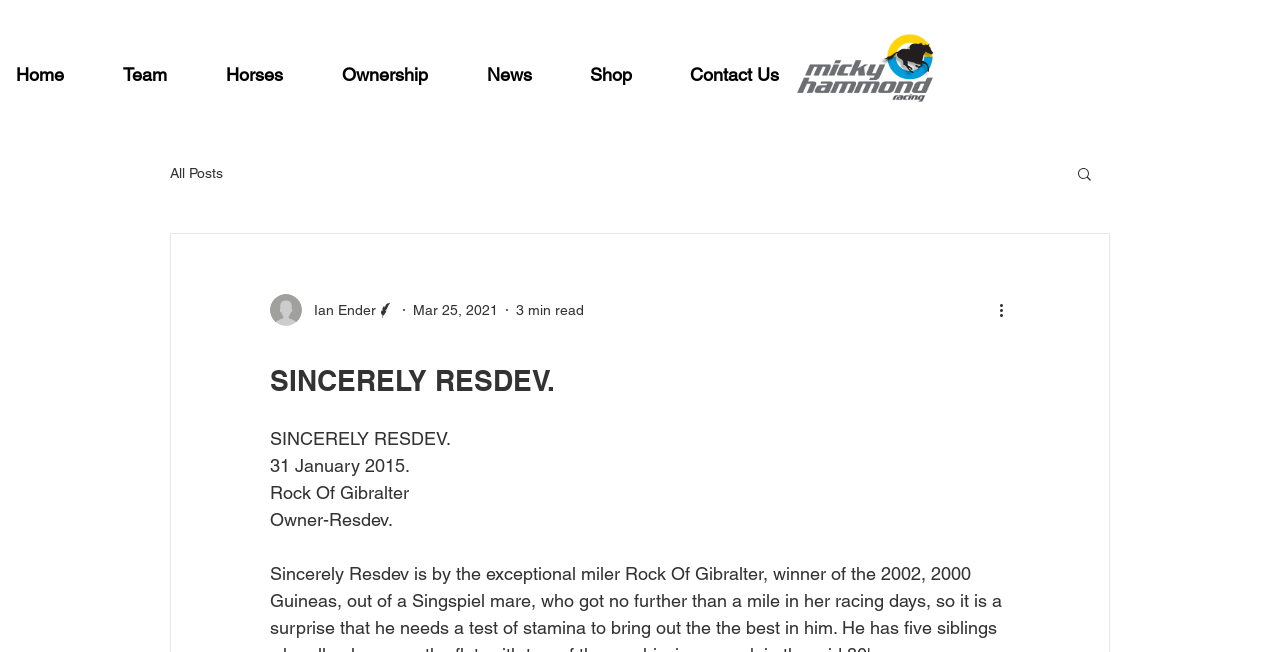What is the name of the horse mentioned on the webpage?
Look at the screenshot and respond with a single word or phrase.

Rock Of Gibralter